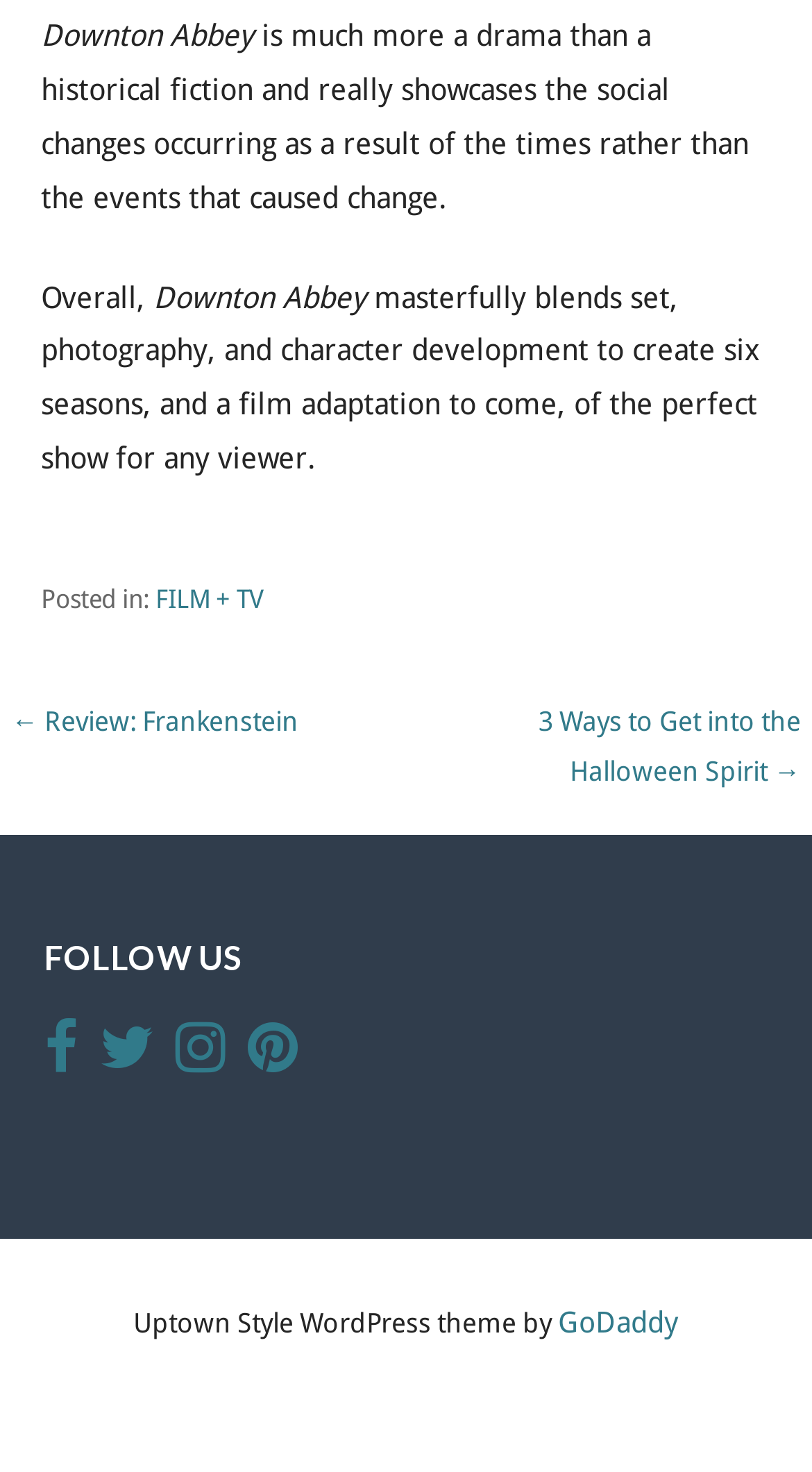Please locate the clickable area by providing the bounding box coordinates to follow this instruction: "Visit the website of GoDaddy".

[0.687, 0.887, 0.836, 0.91]